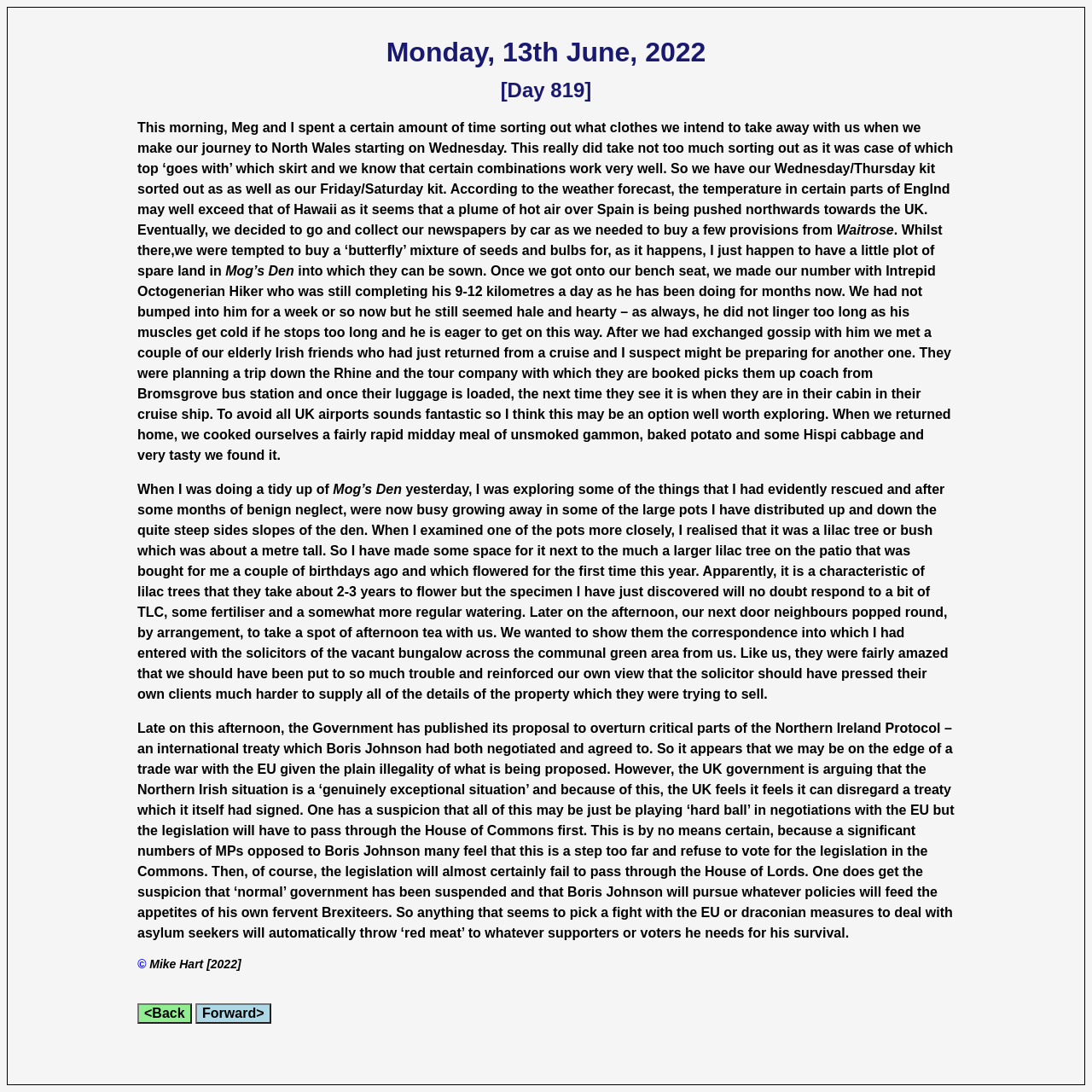Given the element description: "Forward>", predict the bounding box coordinates of this UI element. The coordinates must be four float numbers between 0 and 1, given as [left, top, right, bottom].

[0.179, 0.919, 0.248, 0.938]